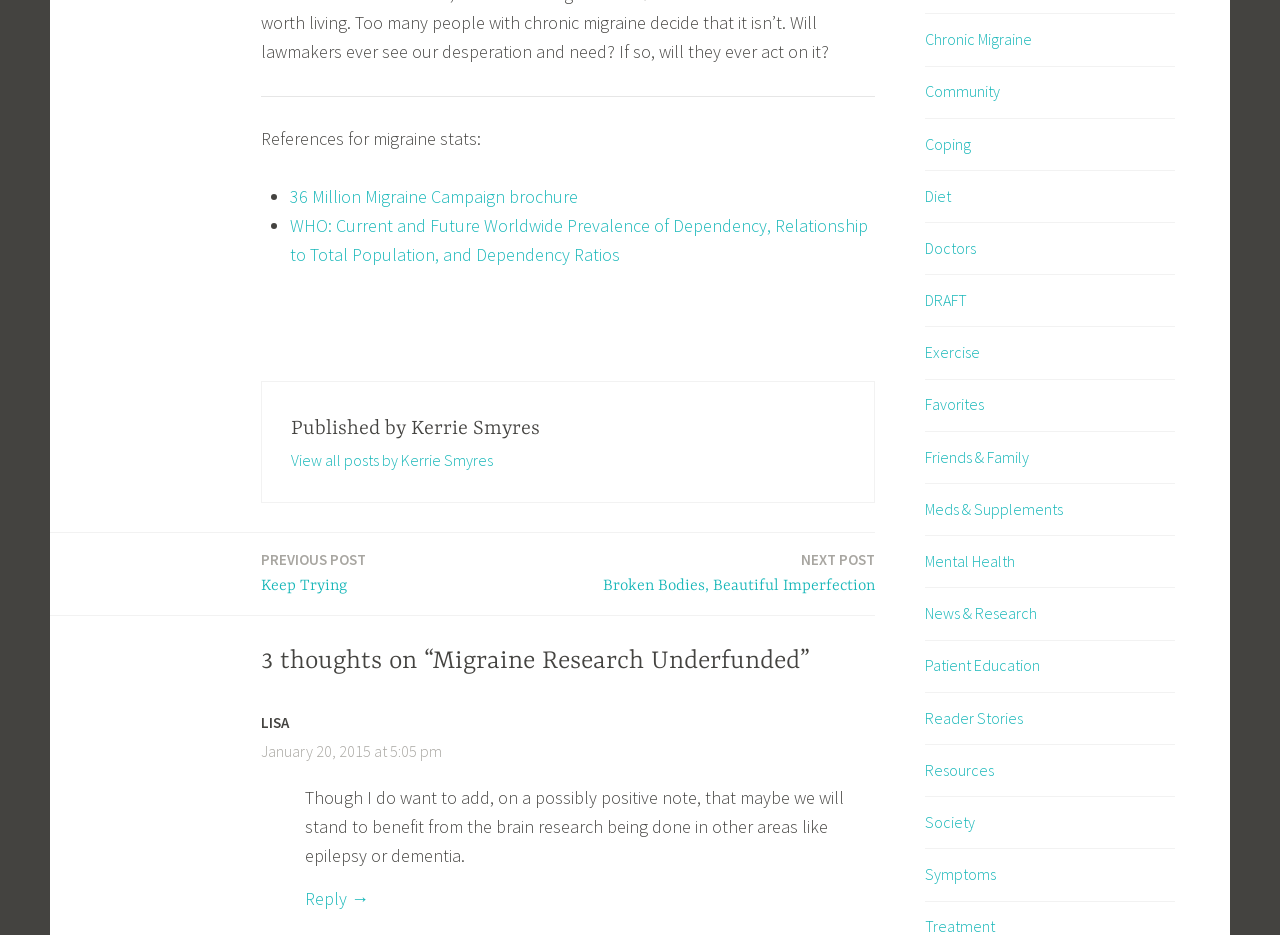Determine the bounding box coordinates of the clickable element to complete this instruction: "View the post '36 Million Migraine Campaign brochure'". Provide the coordinates in the format of four float numbers between 0 and 1, [left, top, right, bottom].

[0.226, 0.198, 0.451, 0.223]